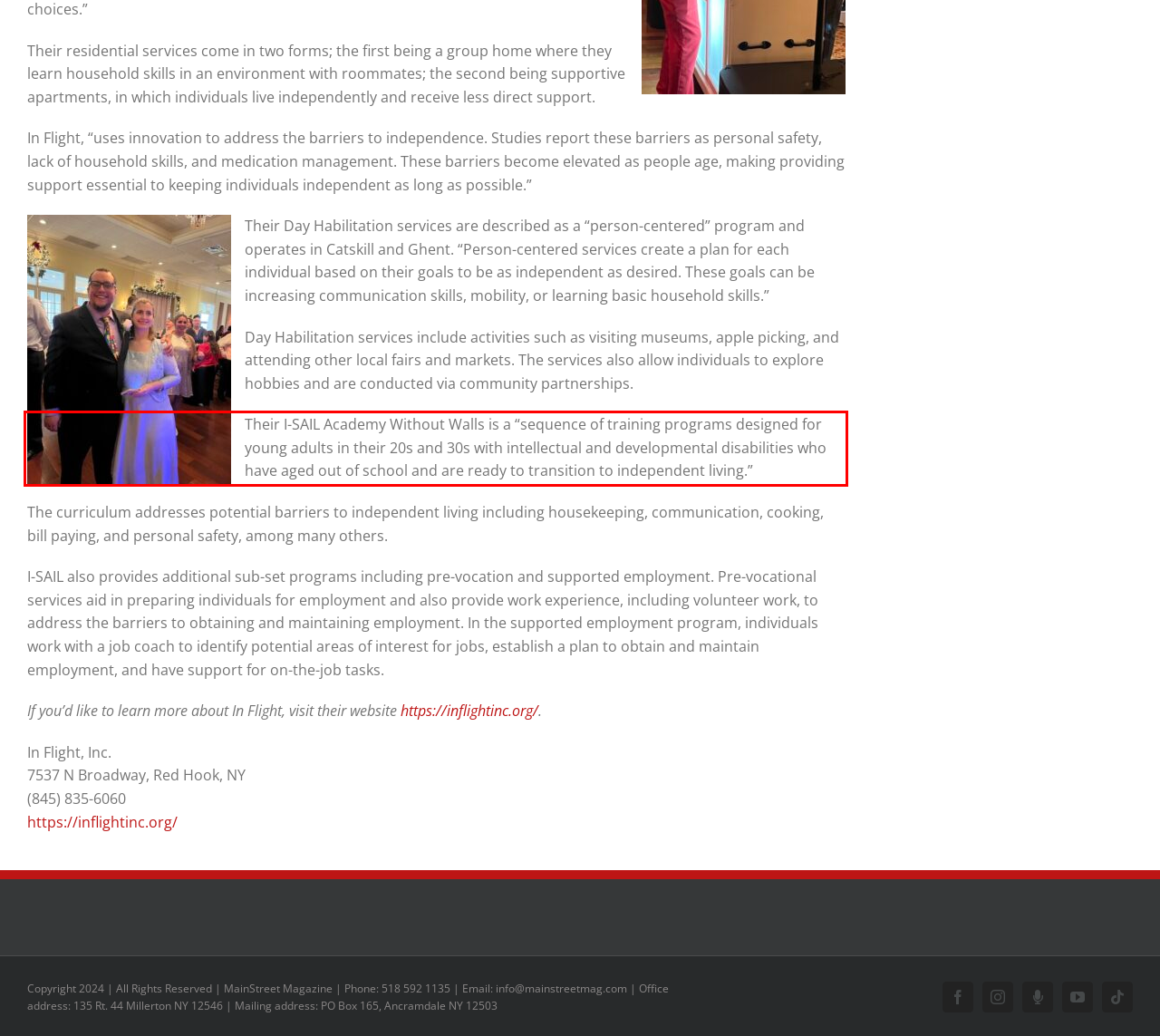You are given a screenshot of a webpage with a UI element highlighted by a red bounding box. Please perform OCR on the text content within this red bounding box.

Their I-SAIL Academy Without Walls is a “sequence of training programs designed for young adults in their 20s and 30s with intellectual and developmental disabilities who have aged out of school and are ready to transition to independent living.”